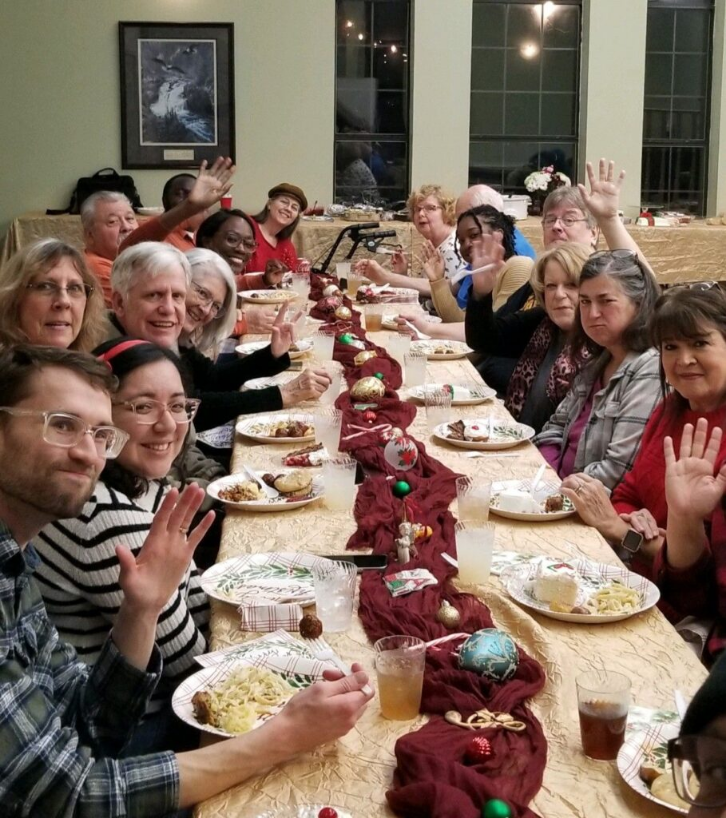What type of clothing are some attendees wearing?
Based on the image, please offer an in-depth response to the question.

The caption states that some individuals are dressed in holiday-themed clothing, which suggests that they are wearing attire specifically designed for the festive occasion.